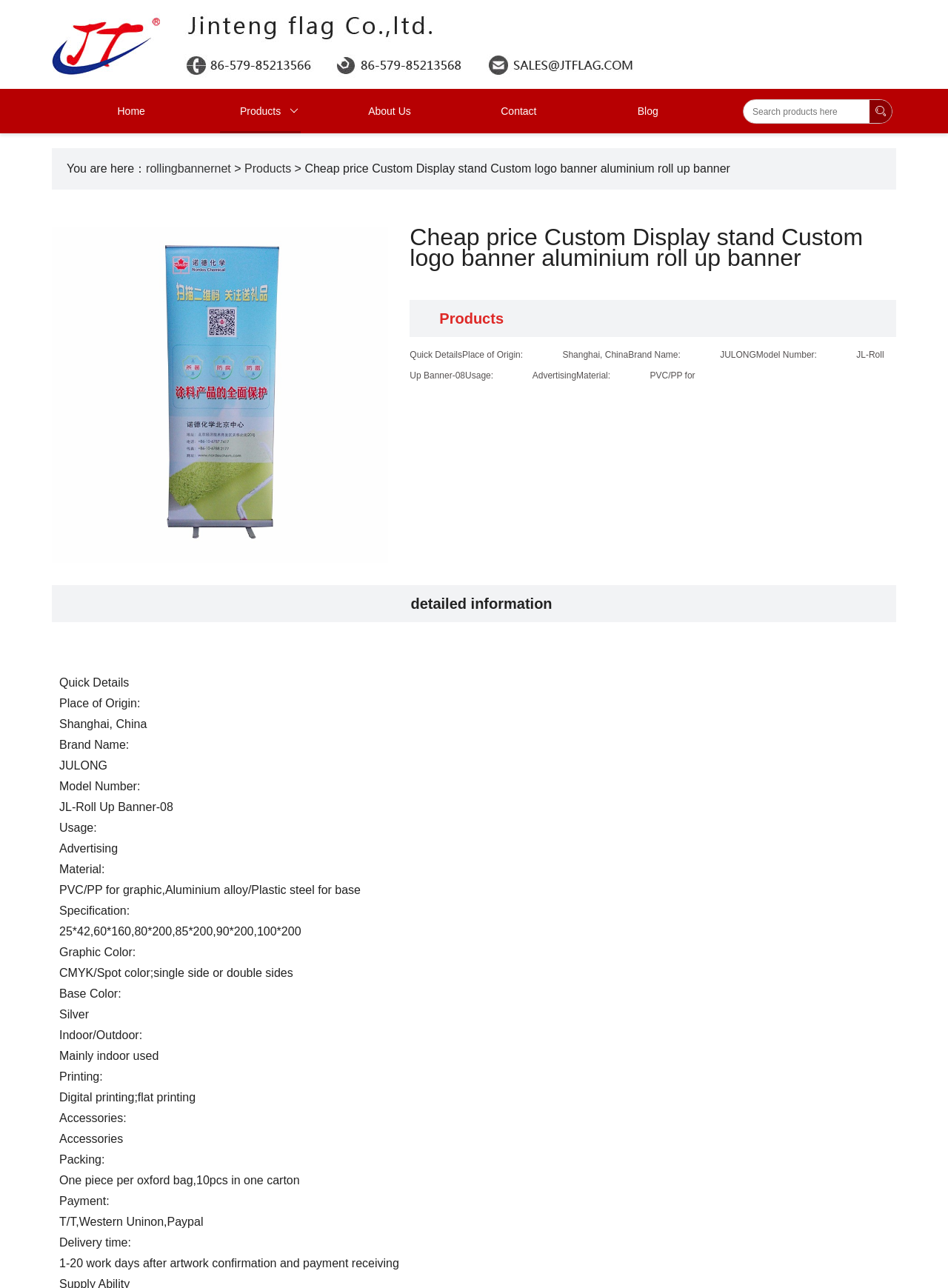Please answer the following question using a single word or phrase: 
What is the place of origin of the product?

Shanghai, China